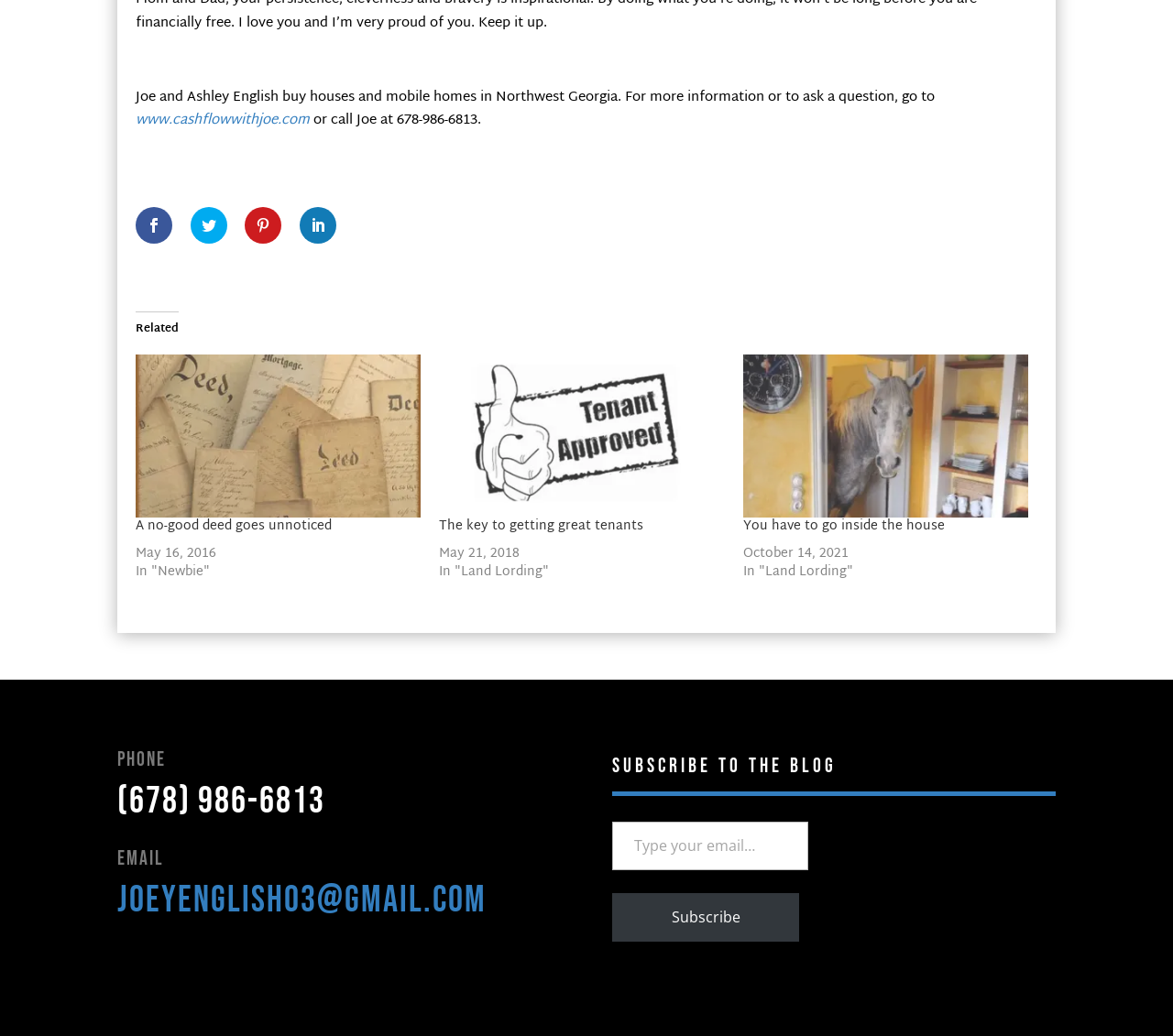Locate the bounding box for the described UI element: "(678) 986-6813". Ensure the coordinates are four float numbers between 0 and 1, formatted as [left, top, right, bottom].

[0.1, 0.752, 0.277, 0.794]